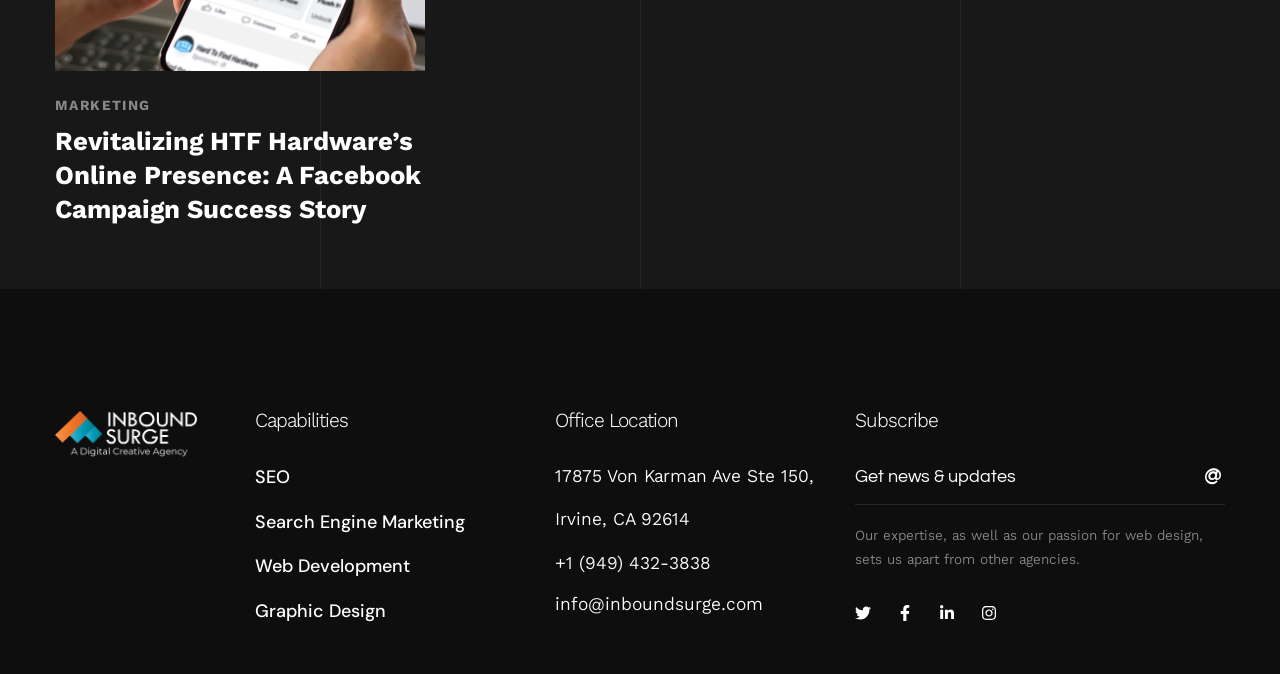What is the company's phone number?
Using the image, give a concise answer in the form of a single word or short phrase.

+1 (949) 432-3838